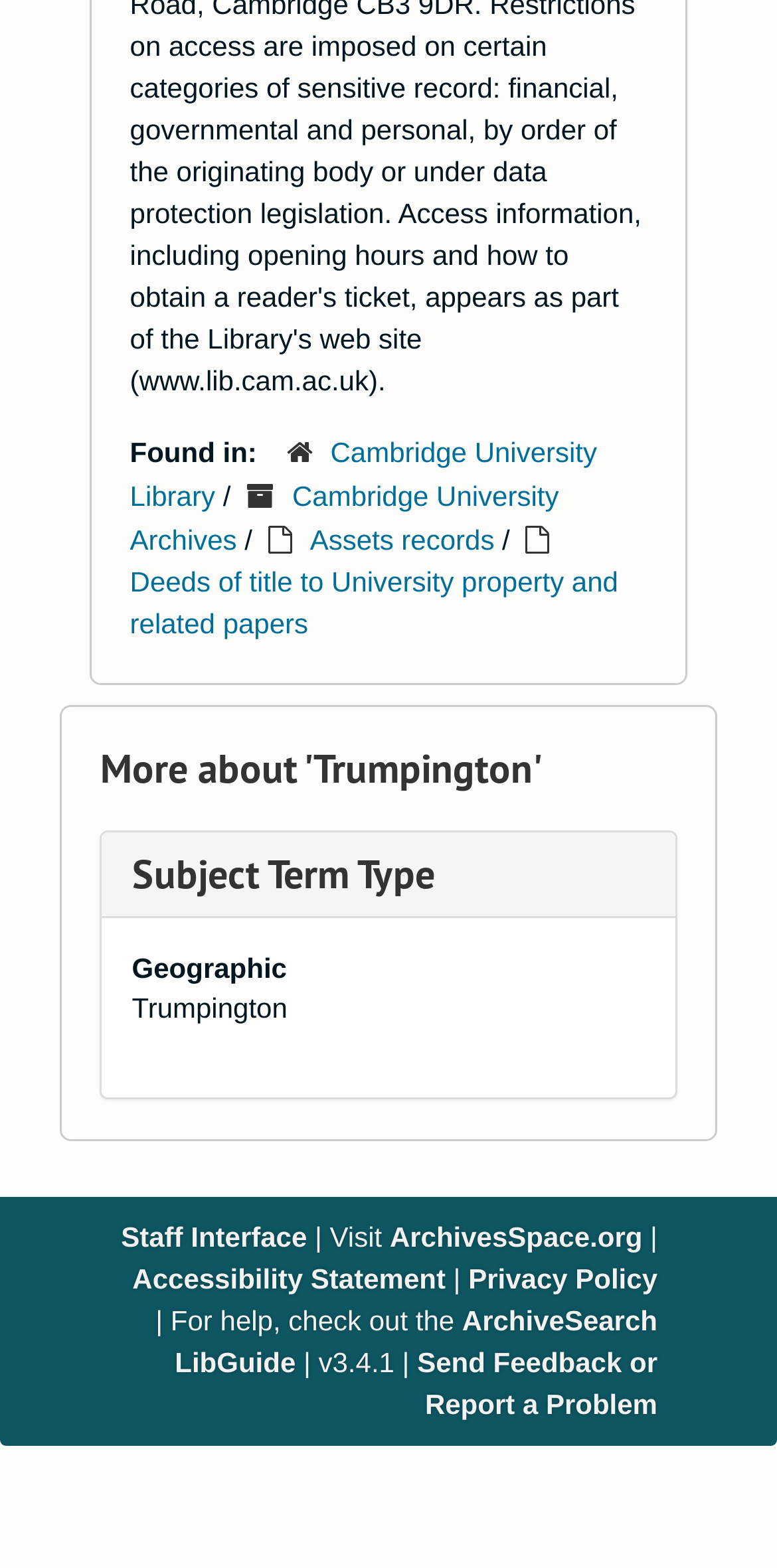Identify the bounding box for the given UI element using the description provided. Coordinates should be in the format (top-left x, top-left y, bottom-right x, bottom-right y) and must be between 0 and 1. Here is the description: ArchivesSpace.org

[0.502, 0.779, 0.827, 0.799]